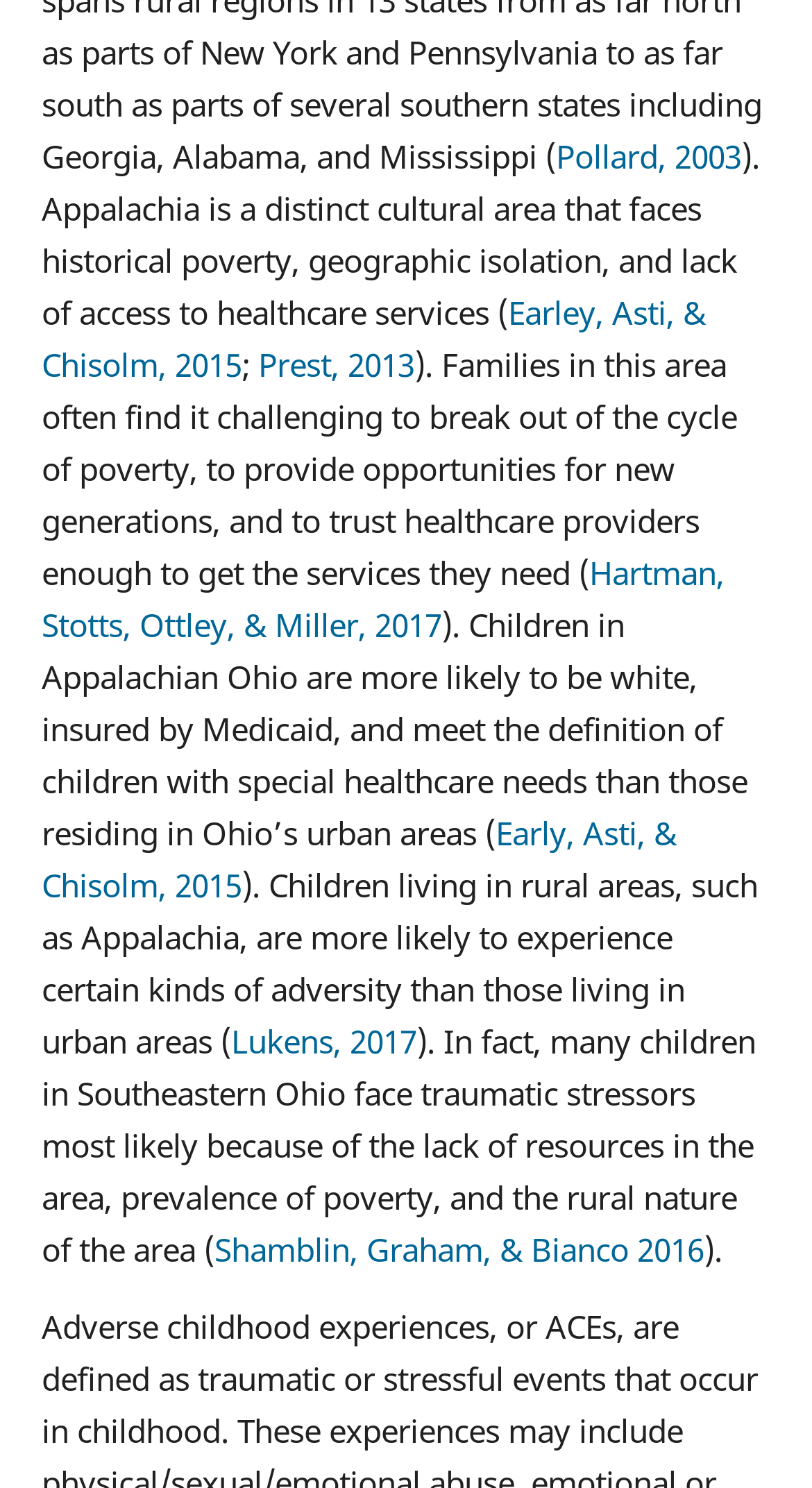Why do children in rural areas experience adversity?
Carefully analyze the image and provide a detailed answer to the question.

According to the webpage, children living in rural areas, such as Appalachia, are more likely to experience certain kinds of adversity than those living in urban areas. The reasons for this are attributed to the lack of resources in the area, prevalence of poverty, and the rural nature of the area. This information is obtained from the StaticText element with OCR text 'Children living in rural areas, such as Appalachia, are more likely to experience certain kinds of adversity than those living in urban areas'.